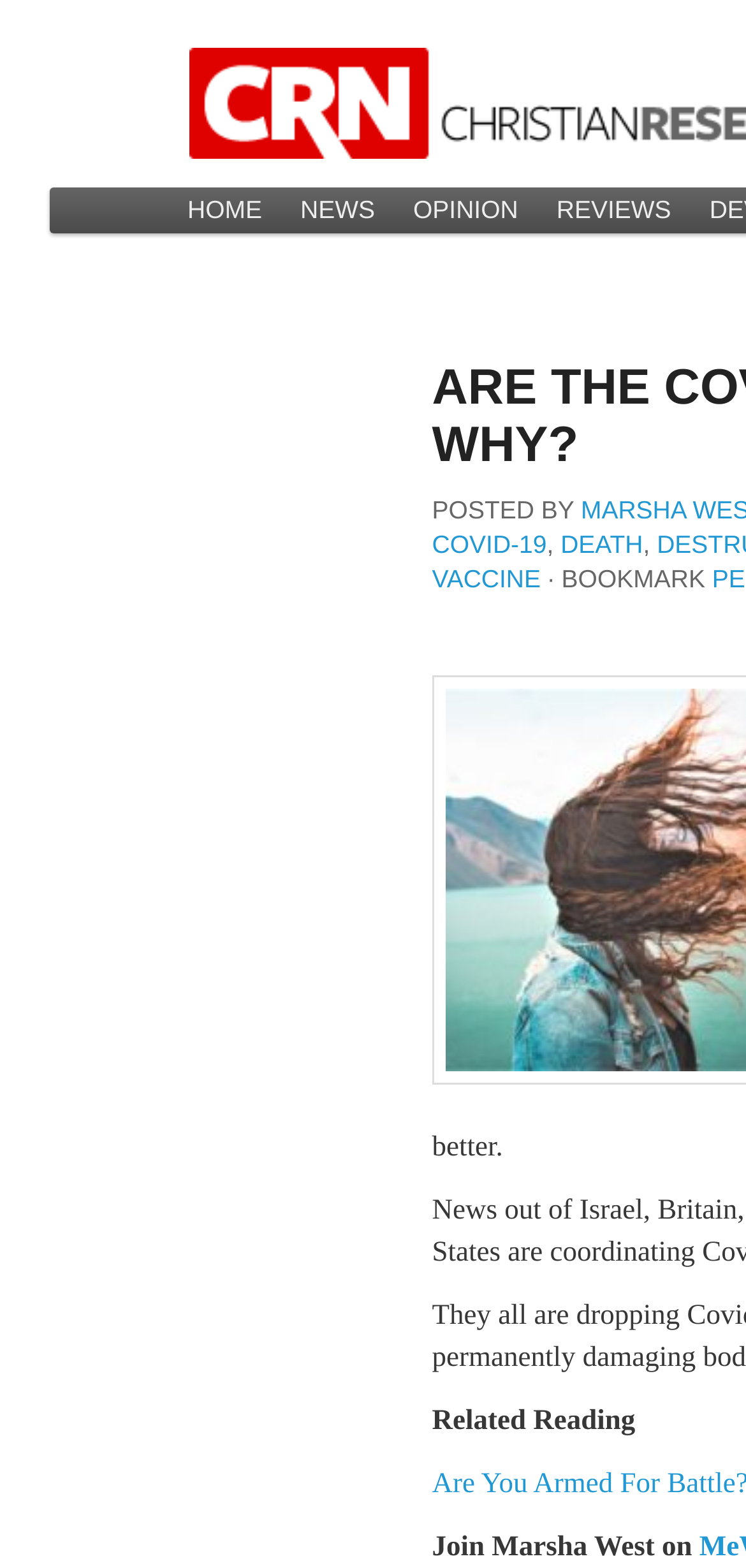Locate the bounding box coordinates of the area to click to fulfill this instruction: "Explore REVIEWS". The bounding box should be presented as four float numbers between 0 and 1, in the order [left, top, right, bottom].

[0.72, 0.12, 0.925, 0.149]